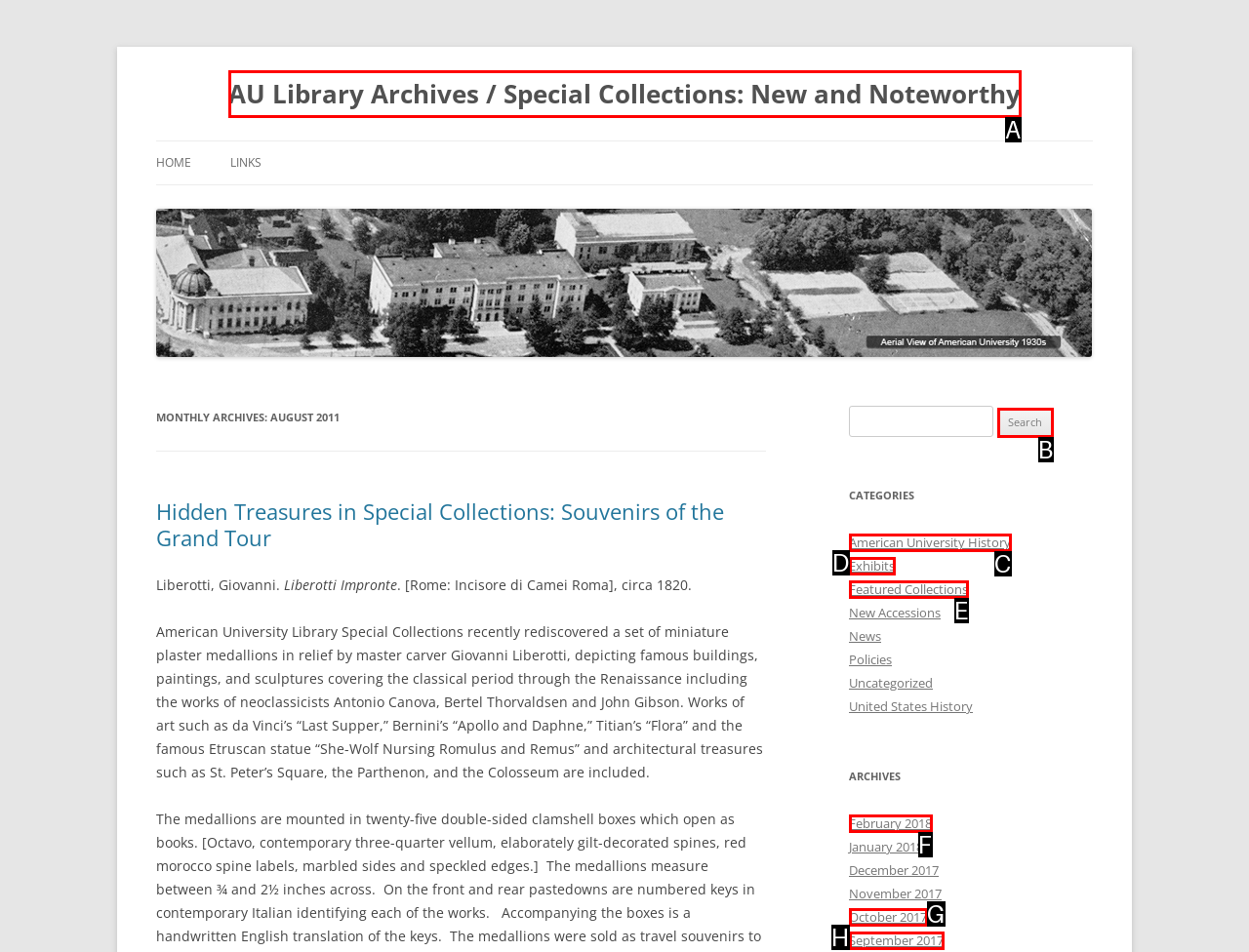Identify the HTML element that corresponds to the description: September 2017
Provide the letter of the matching option from the given choices directly.

H